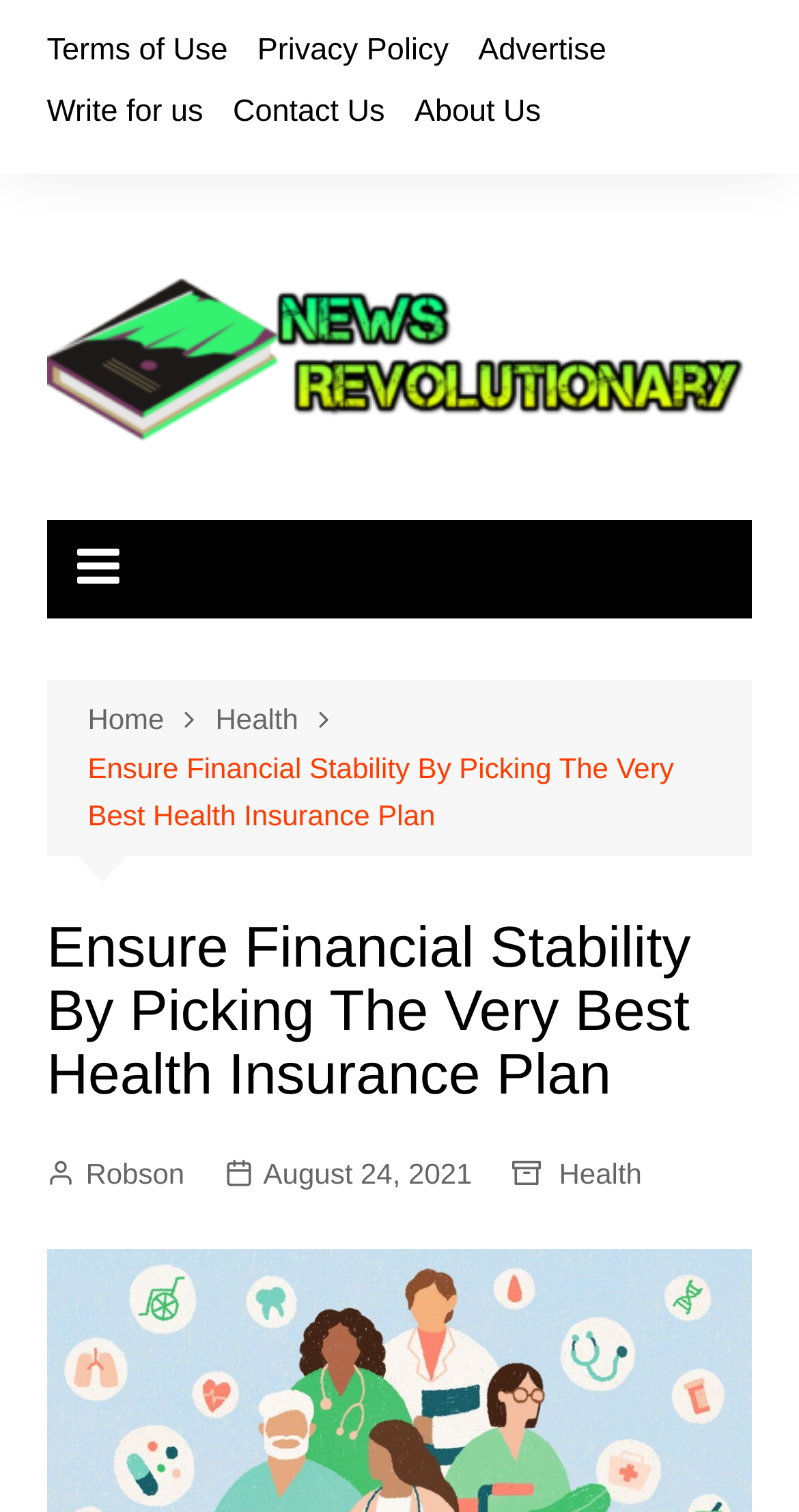Show the bounding box coordinates of the region that should be clicked to follow the instruction: "go to home page."

[0.11, 0.46, 0.27, 0.49]